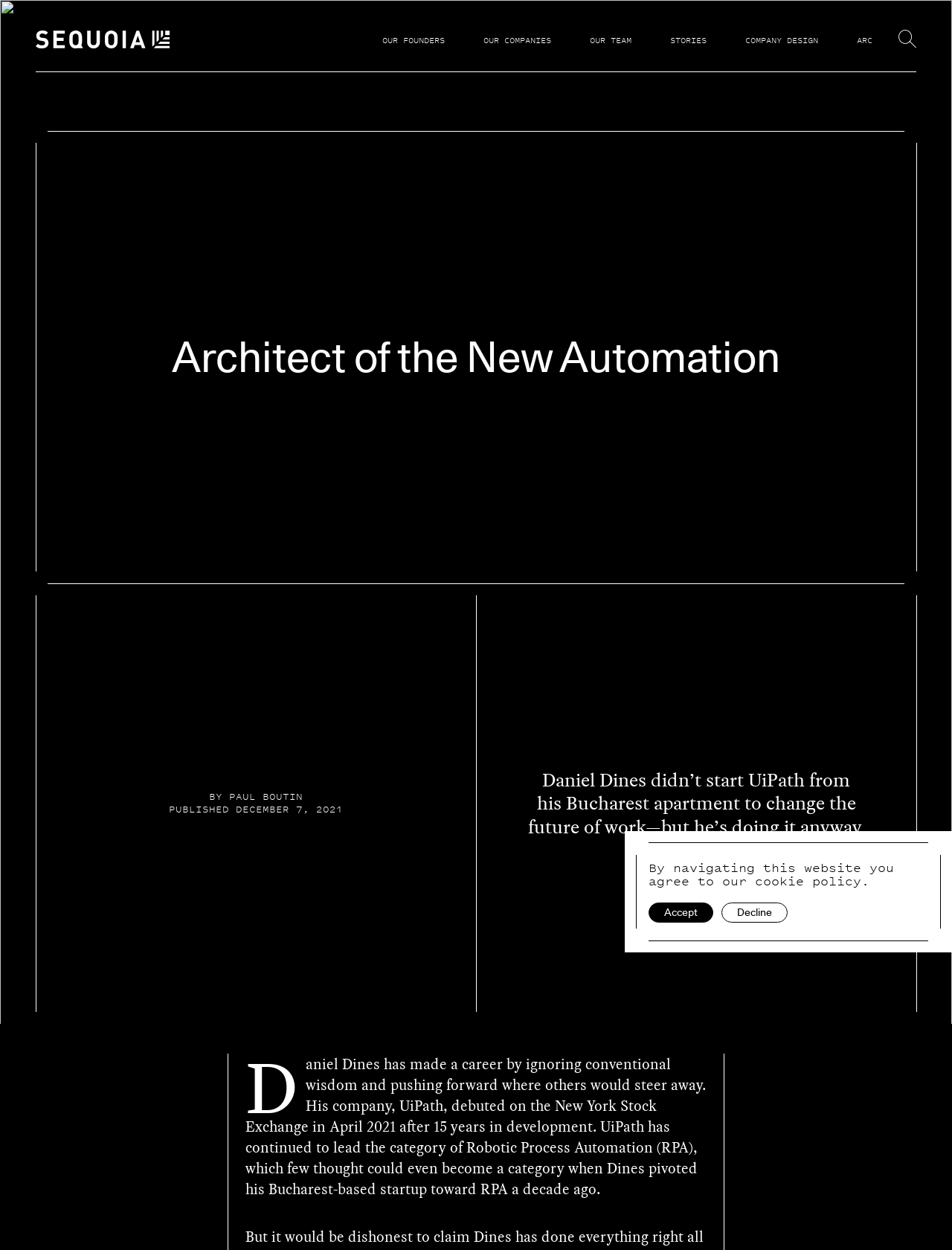Answer the following inquiry with a single word or phrase:
What is the company founded by Daniel Dines?

UiPath